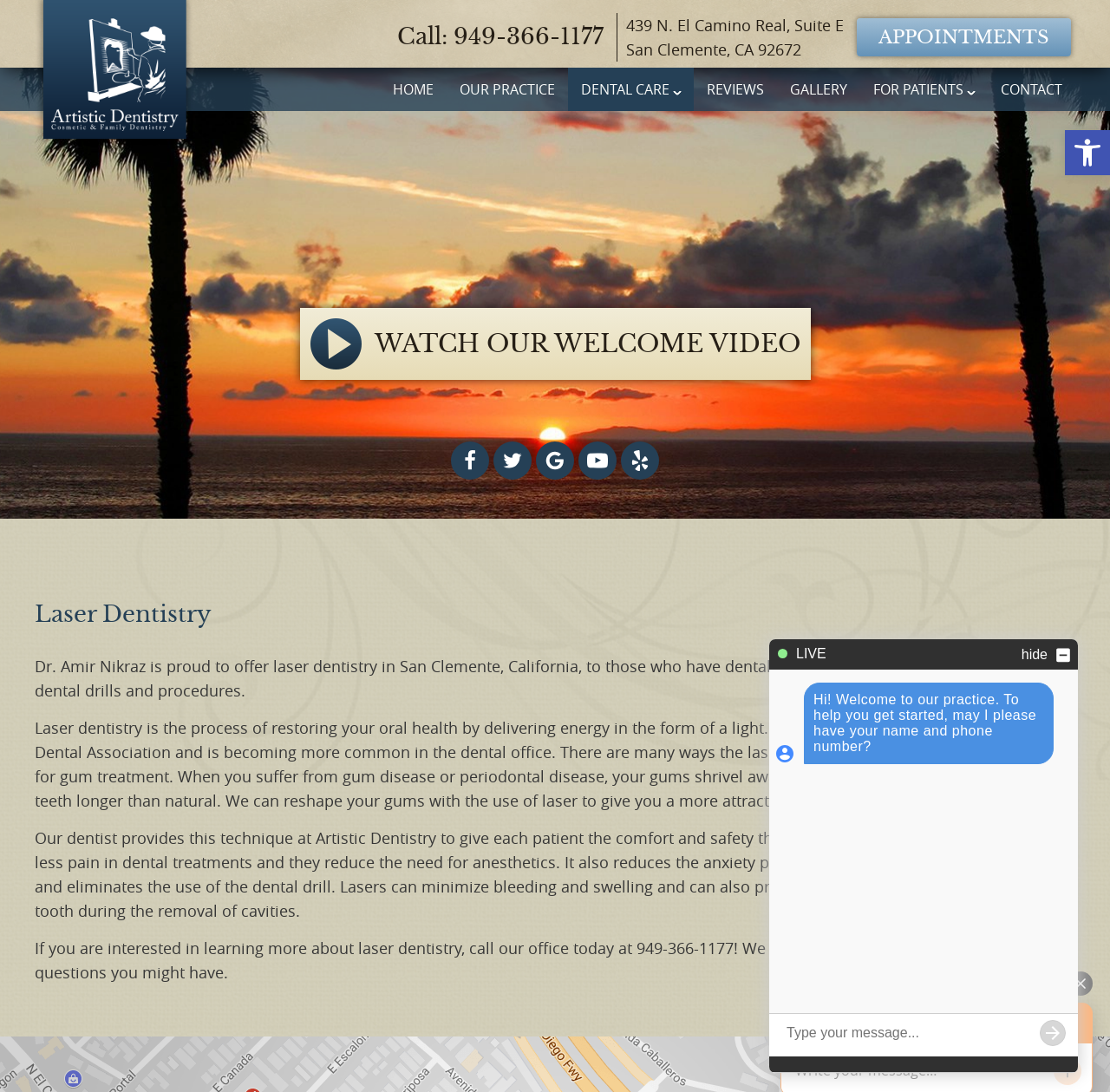Identify the bounding box coordinates of the clickable region required to complete the instruction: "Visit the Facebook page". The coordinates should be given as four float numbers within the range of 0 and 1, i.e., [left, top, right, bottom].

[0.406, 0.404, 0.441, 0.439]